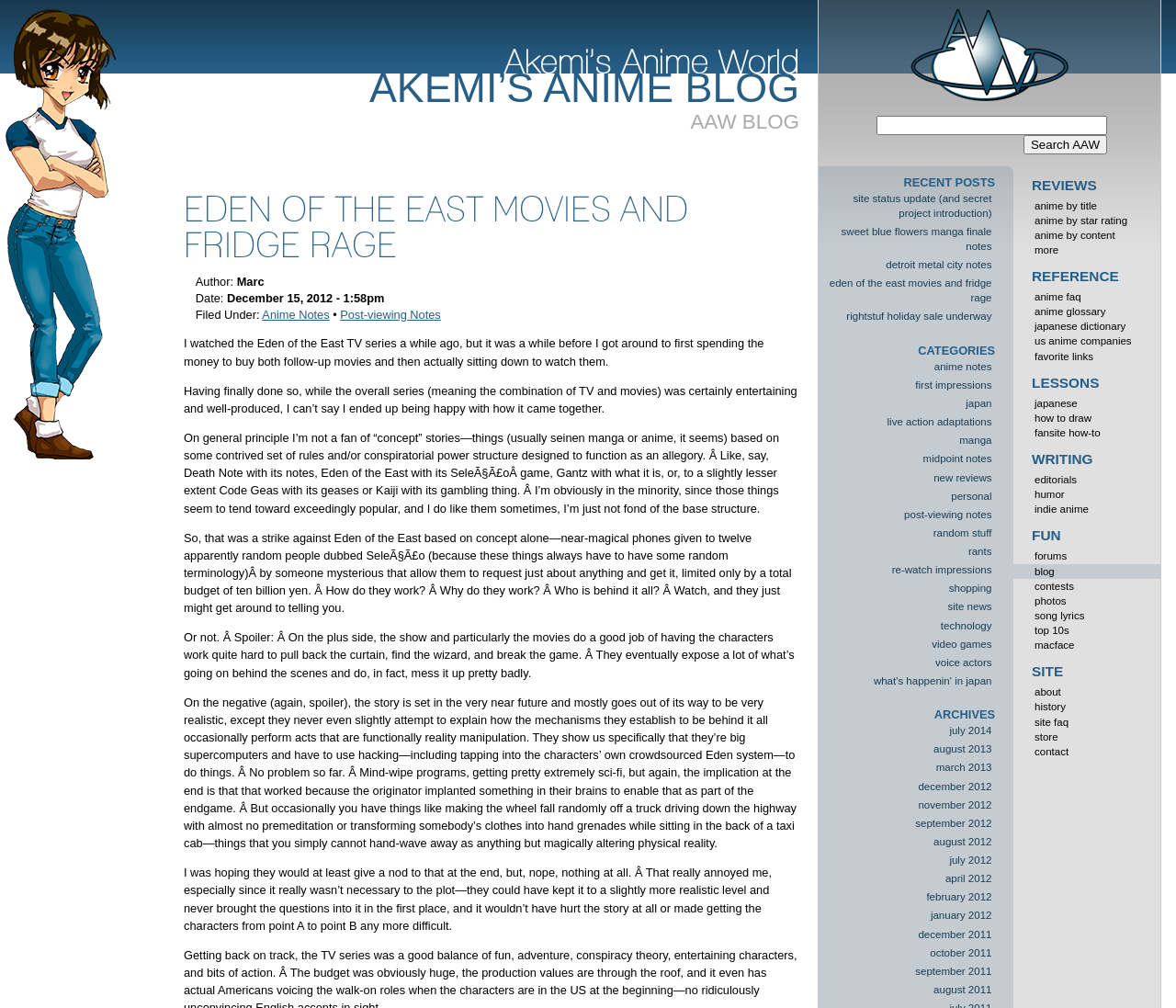Provide the bounding box for the UI element matching this description: "What's Happenin' In Japan".

[0.698, 0.668, 0.852, 0.683]